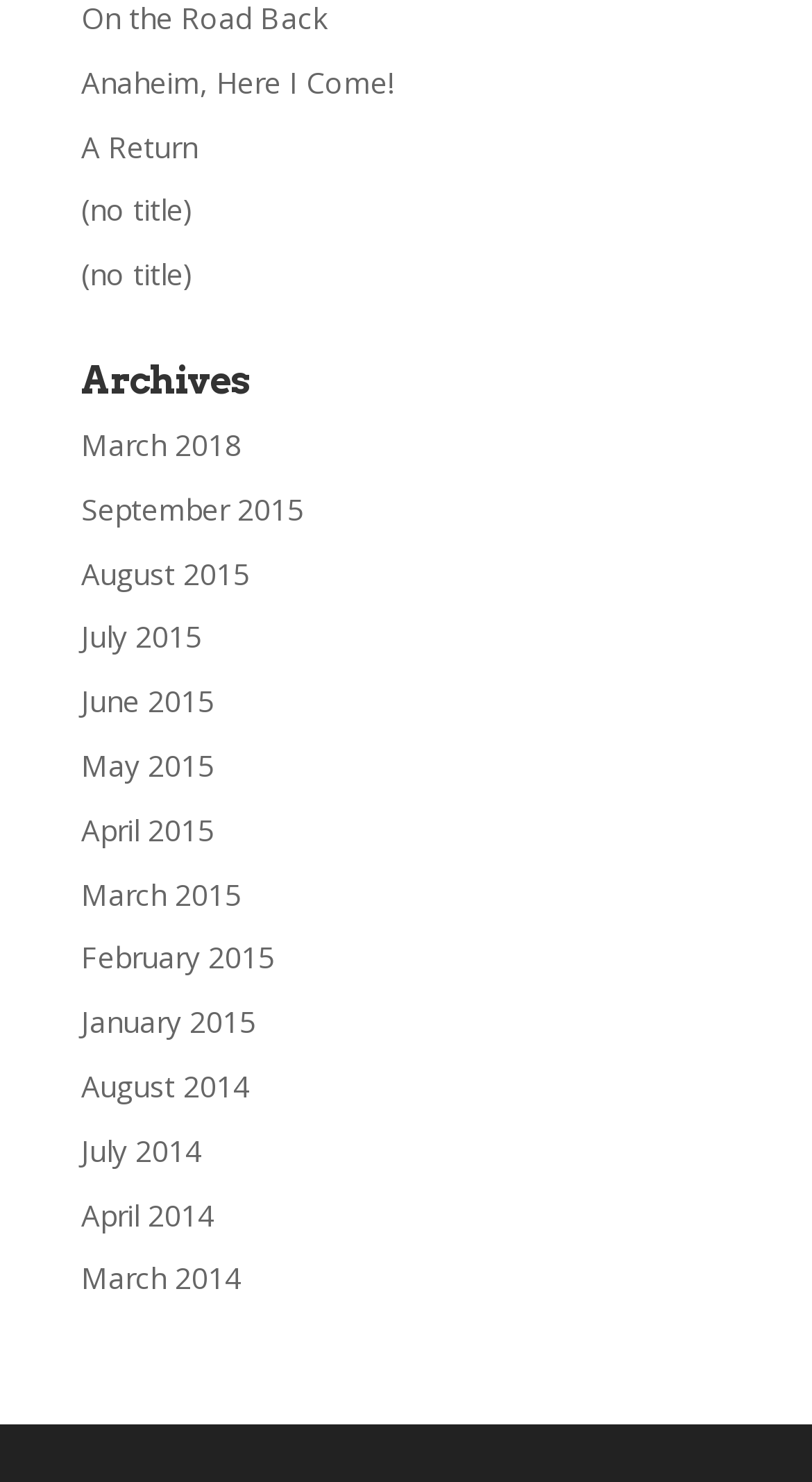Could you highlight the region that needs to be clicked to execute the instruction: "visit 'September 2015' page"?

[0.1, 0.33, 0.374, 0.357]